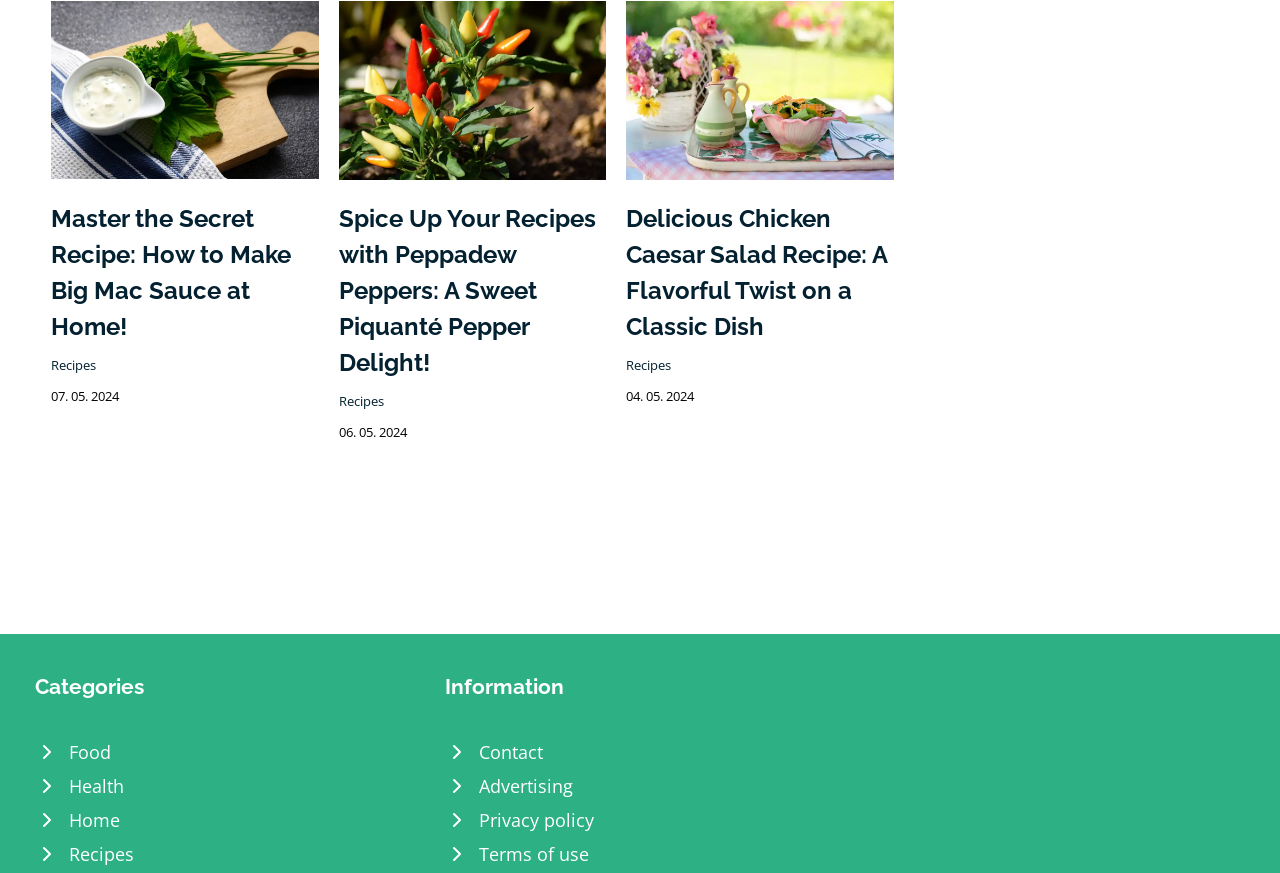Can you determine the bounding box coordinates of the area that needs to be clicked to fulfill the following instruction: "Read about Peppadew Peppers"?

[0.265, 0.234, 0.465, 0.432]